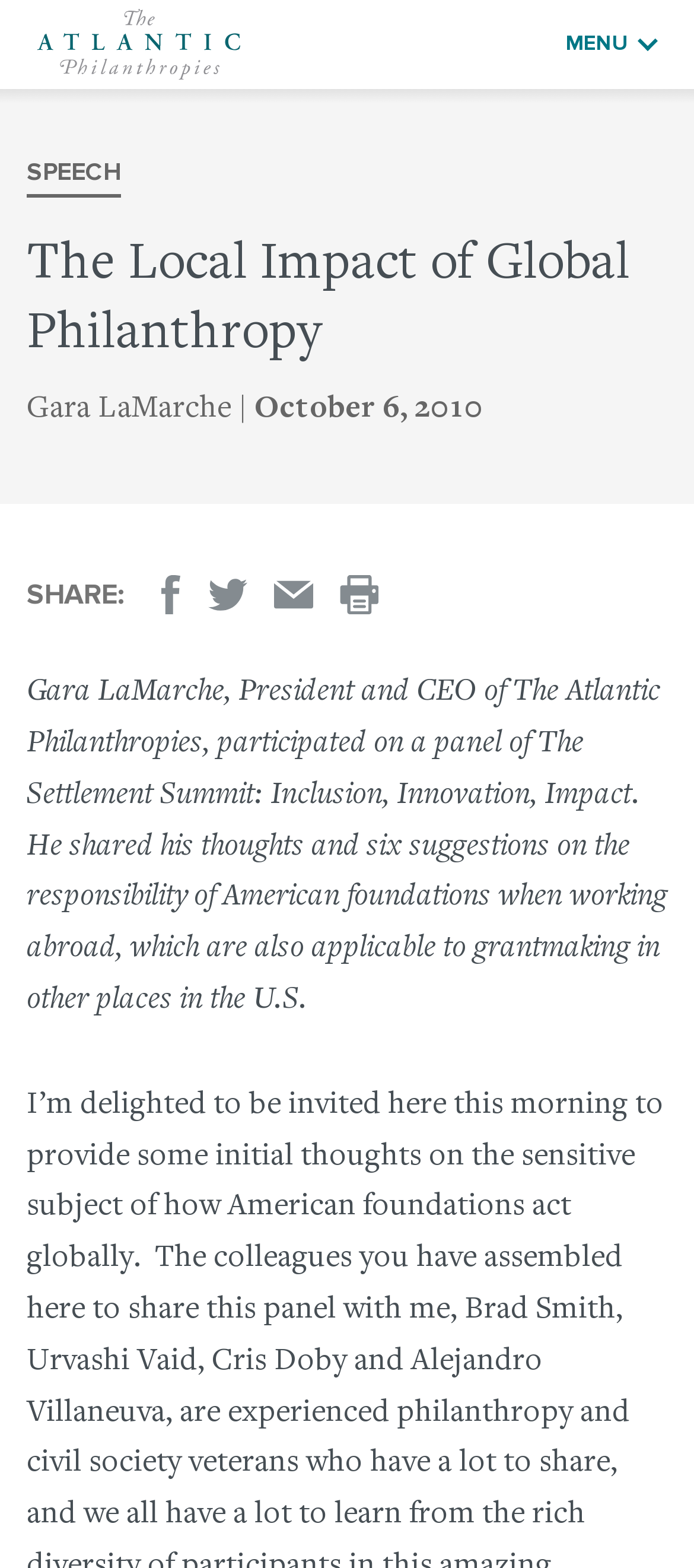What is the name of the president and CEO of The Atlantic Philanthropies?
Please provide a single word or phrase answer based on the image.

Gara LaMarche